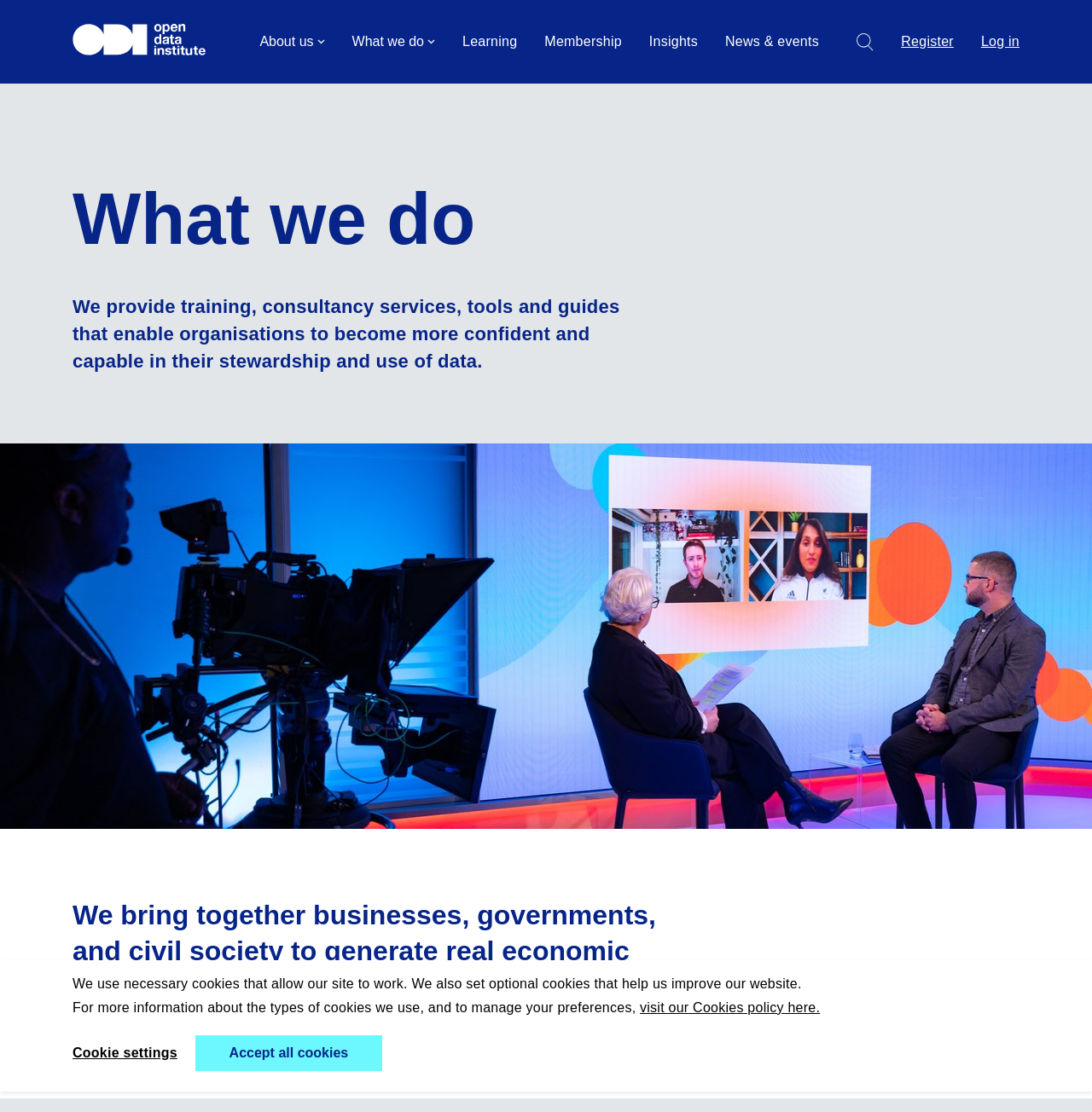Specify the bounding box coordinates for the region that must be clicked to perform the given instruction: "register".

[0.825, 0.028, 0.873, 0.047]